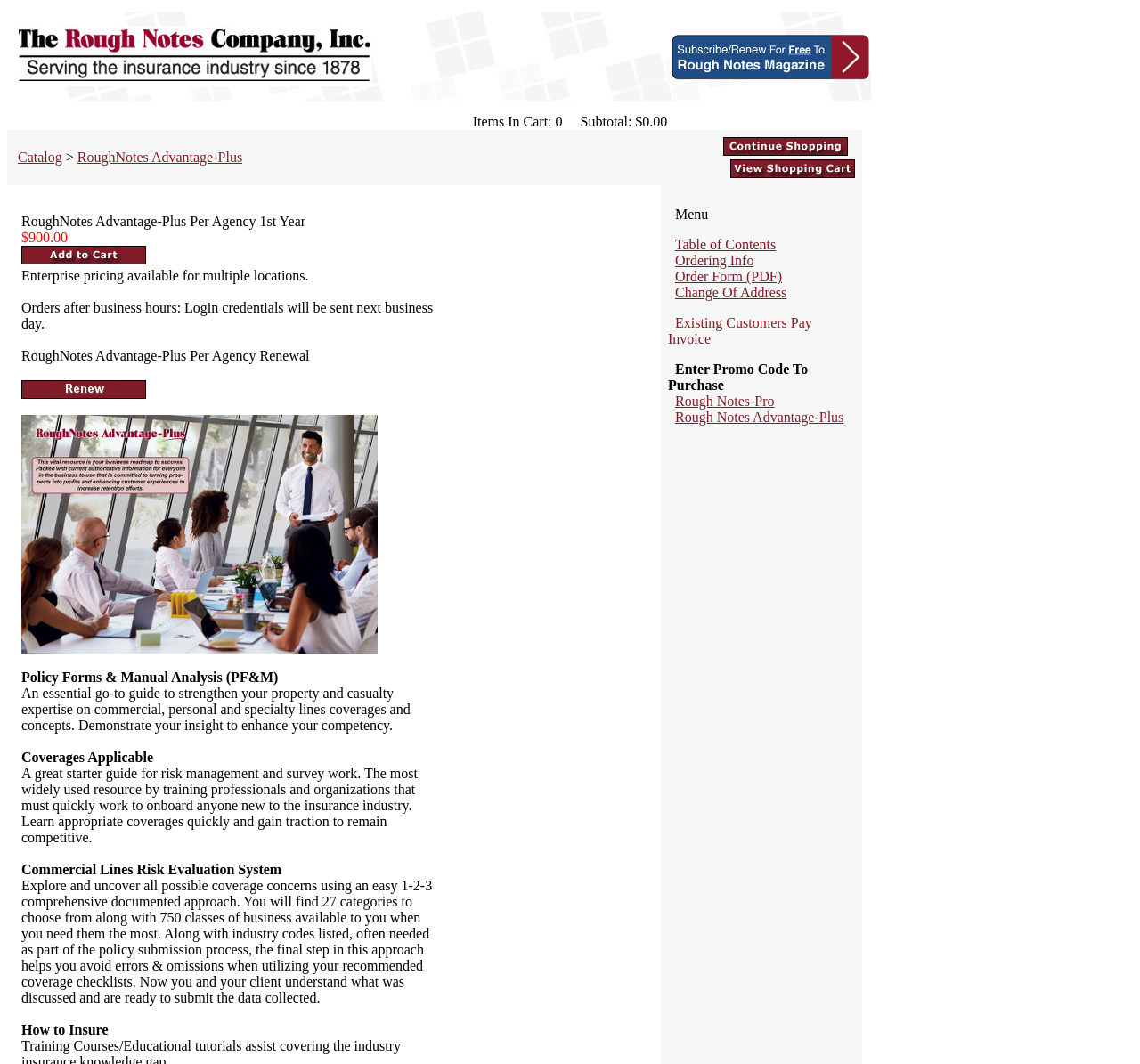What is the purpose of the 'Commercial Lines Risk Evaluation System'?
Look at the image and construct a detailed response to the question.

According to the webpage, the 'Commercial Lines Risk Evaluation System' is used to 'explore and uncover all possible coverage concerns using an easy 1-2-3 comprehensive documented approach'.